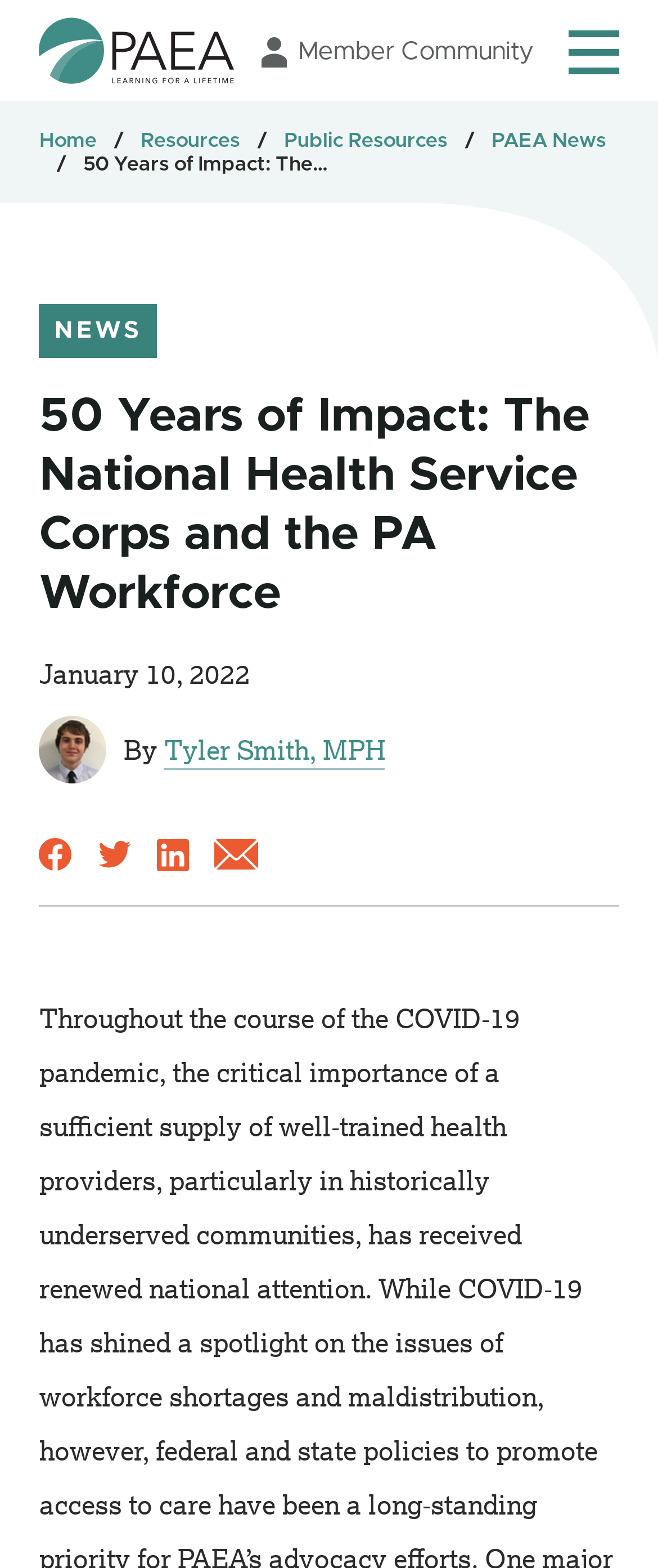How many links are in the breadcrumb navigation?
Give a thorough and detailed response to the question.

The breadcrumb navigation is located near the top of the webpage, and contains four links: Home, Resources, Public Resources, and PAEA News. These links are separated by arrows and indicate the navigation path.